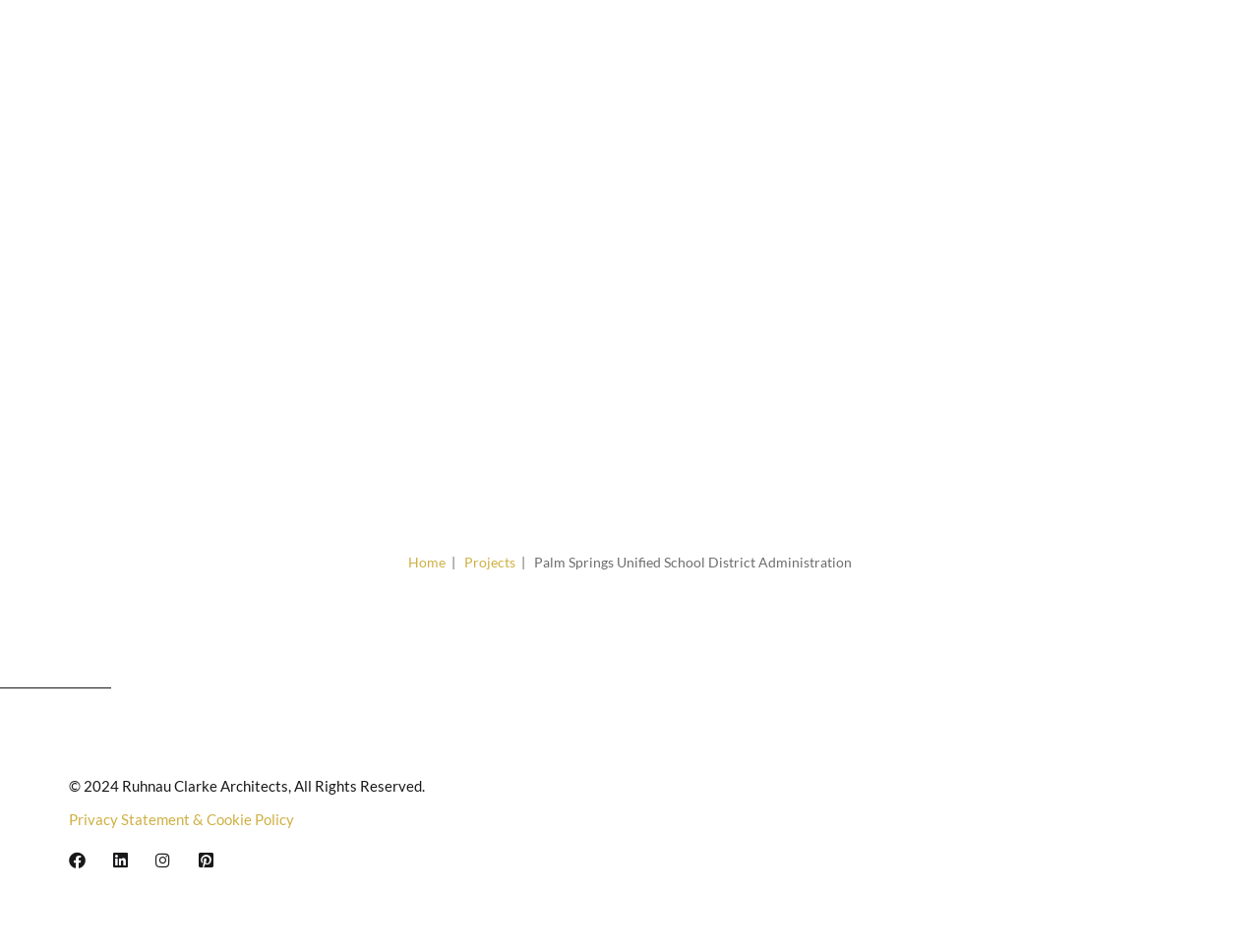Given the description of a UI element: "Privacy Statement & Cookie Policy", identify the bounding box coordinates of the matching element in the webpage screenshot.

[0.055, 0.852, 0.234, 0.87]